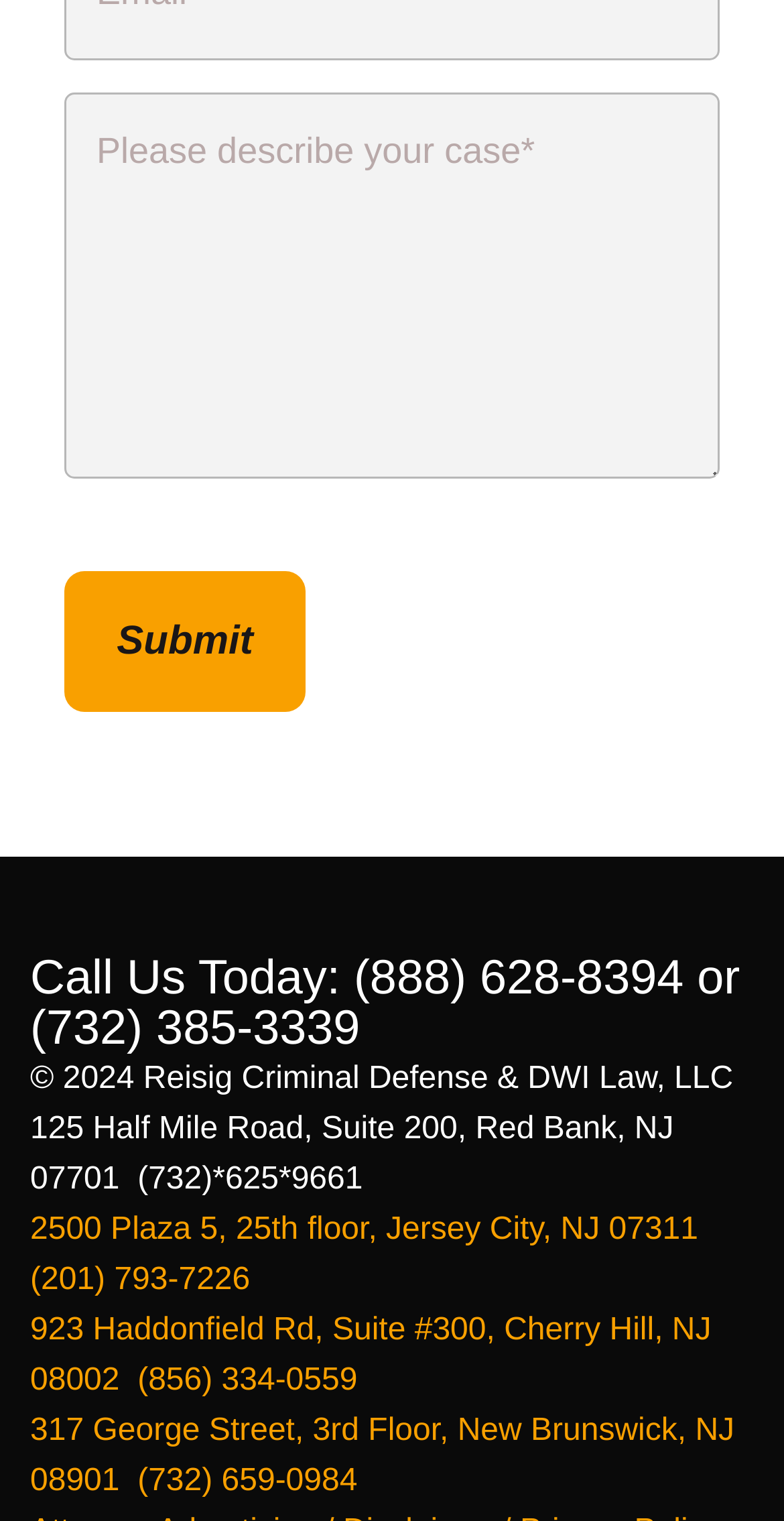Answer the following query with a single word or phrase:
What is the purpose of the CAPTCHA?

Verify humanity